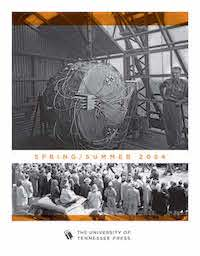Convey a detailed narrative of what is depicted in the image.

This image features the cover of the Spring/Summer 2004 catalog from the University of Tennessee Press. The design includes two distinct photographic elements. The upper half showcases a historical scene with a man standing next to a large, round apparatus surrounded by numerous wires, indicative of mid-20th century technological advancements, likely related to aviation or engineering. This setting could suggest a significant moment in research or development during that era.

The lower half of the cover presents a crowd of people gathered outdoors, enhancing the sense of community and engagement typical of public events in the post-war period. The background features a vintage car, adding a touch of nostalgia and highlighting the period's cultural aesthetics.

The overall presentation is framed with an orange band at the top, adding vibrancy to the layout, while the title "Spring/Summer 2004" prominently displays the year of the catalog. The logo of the University of Tennessee Press is positioned at the bottom, affirming the institution's contribution to scholarly publishing and outreach.